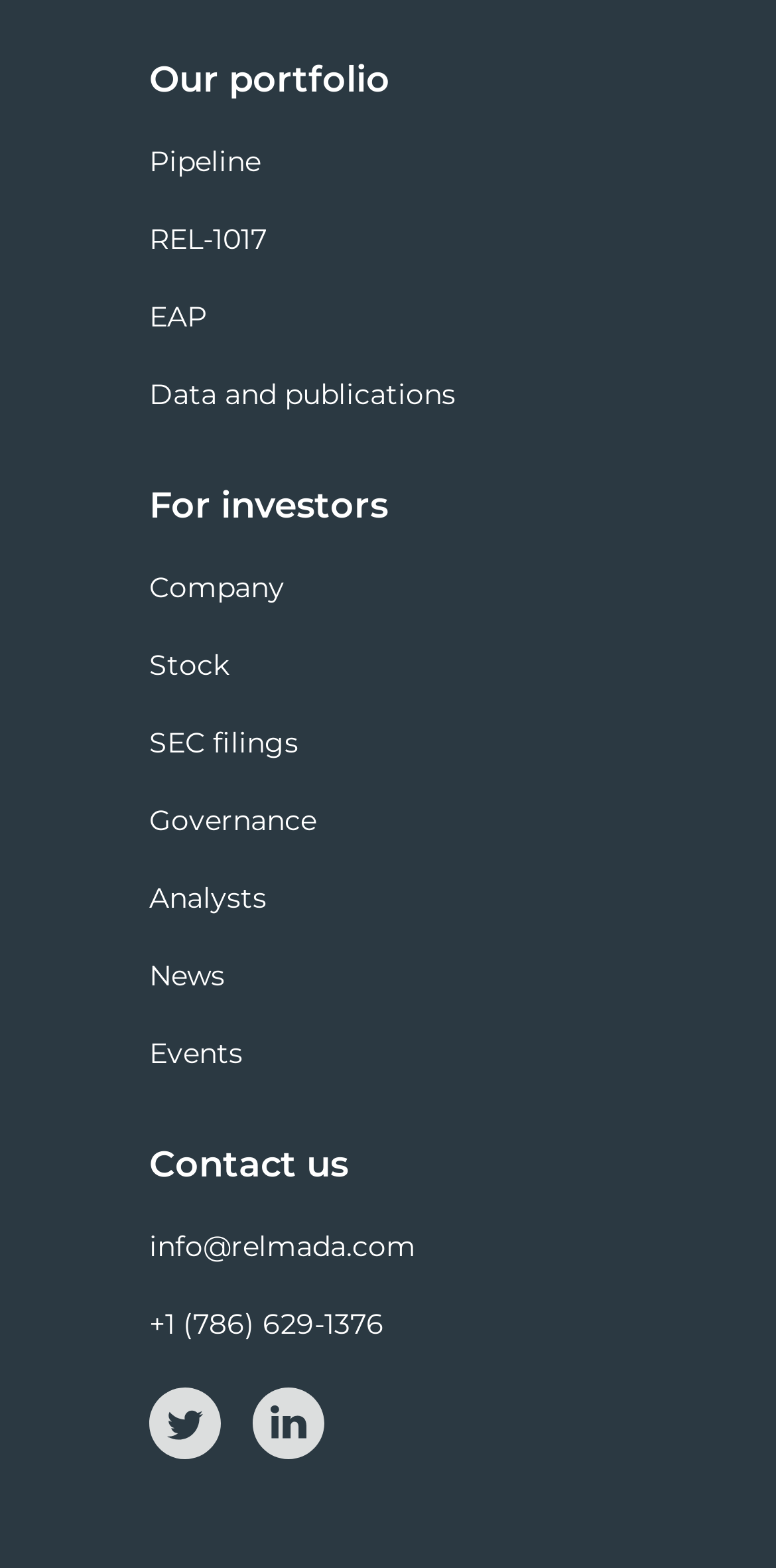Please identify the bounding box coordinates of the element's region that should be clicked to execute the following instruction: "View news". The bounding box coordinates must be four float numbers between 0 and 1, i.e., [left, top, right, bottom].

[0.192, 0.611, 0.29, 0.634]